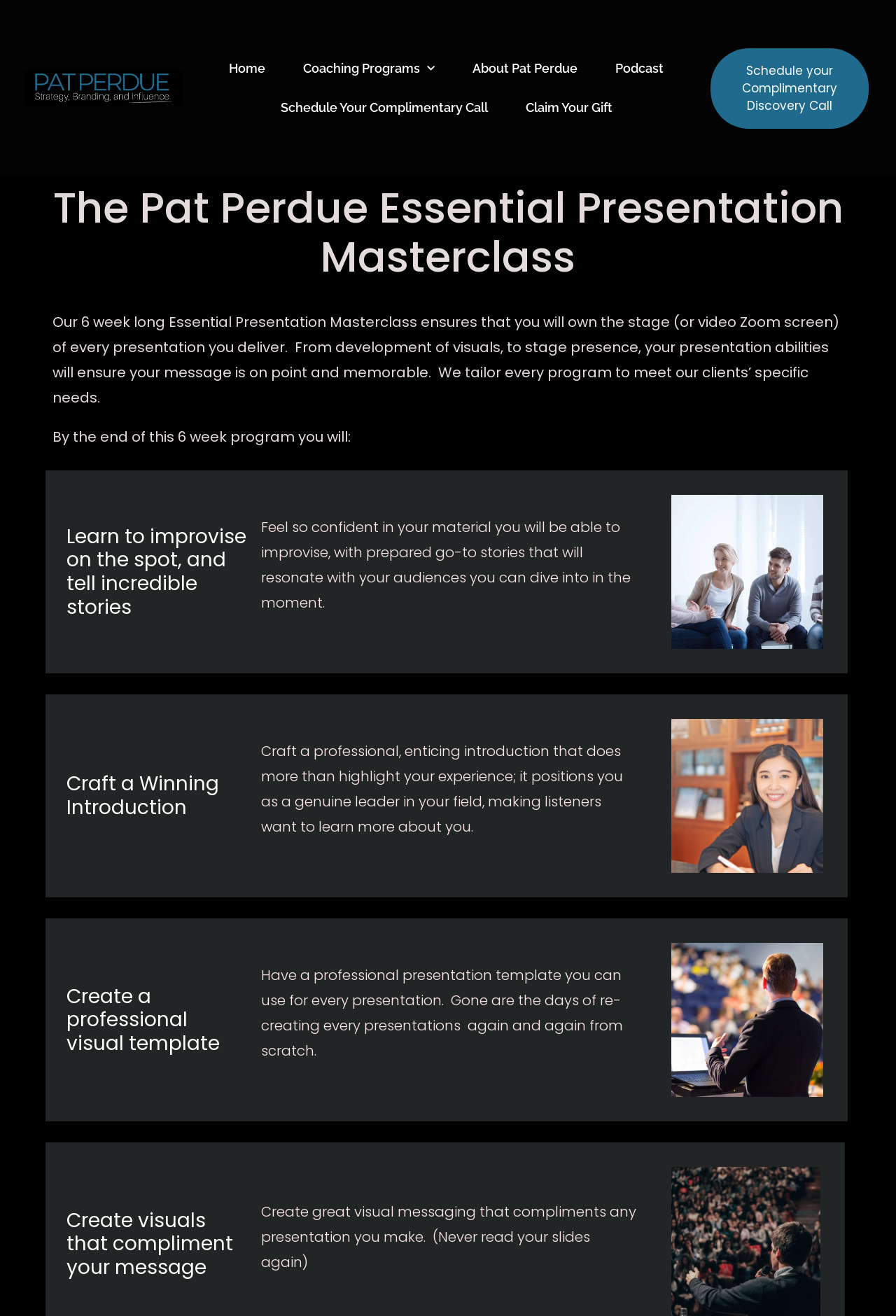Respond with a single word or phrase to the following question: What is one of the skills you will learn in the masterclass?

Improvise on the spot